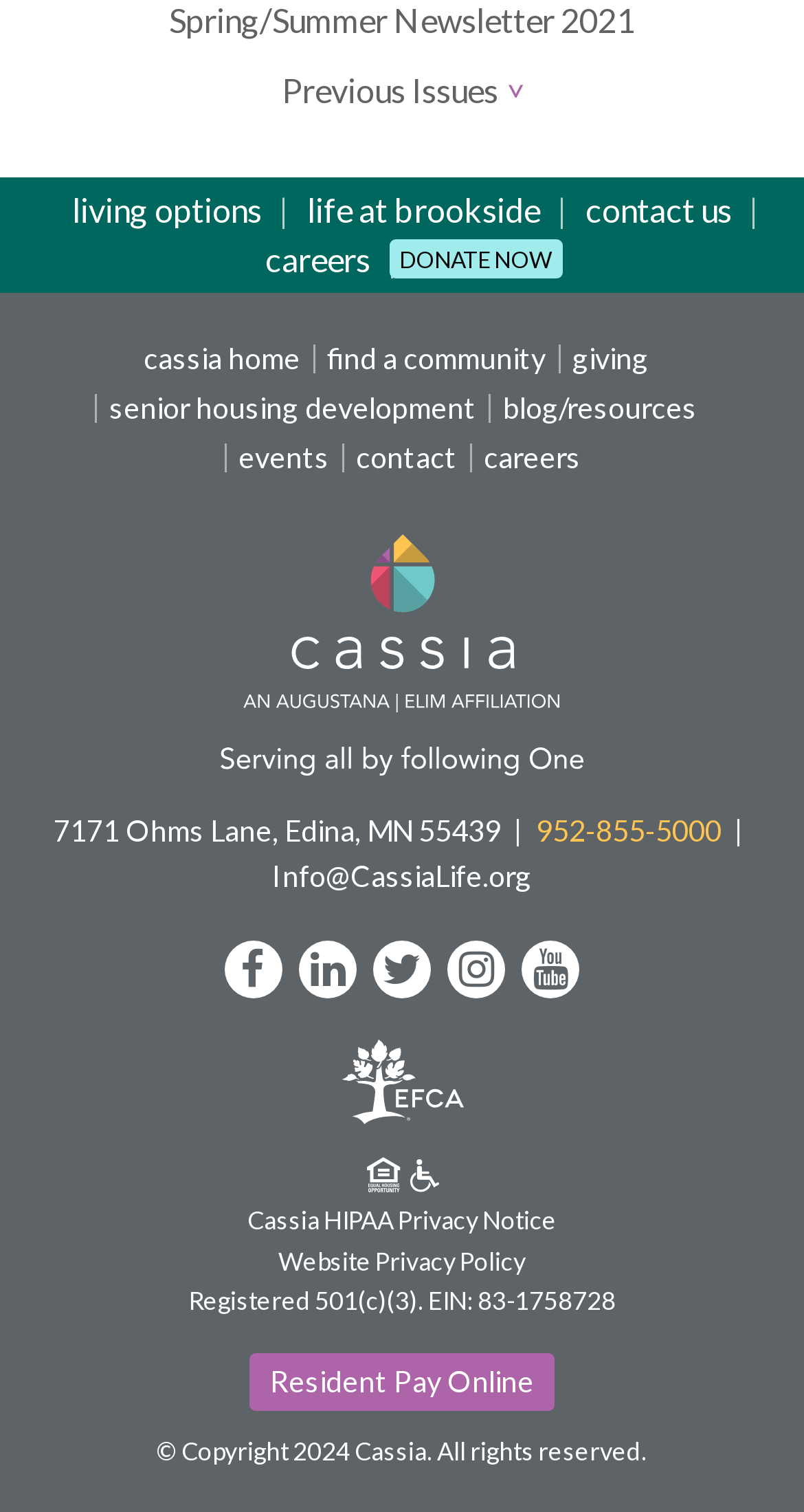What is the phone number of the organization?
Please give a detailed and elaborate answer to the question based on the image.

The phone number of the organization can be found in the link '952-855-5000' with bounding box coordinates [0.667, 0.537, 0.897, 0.56].